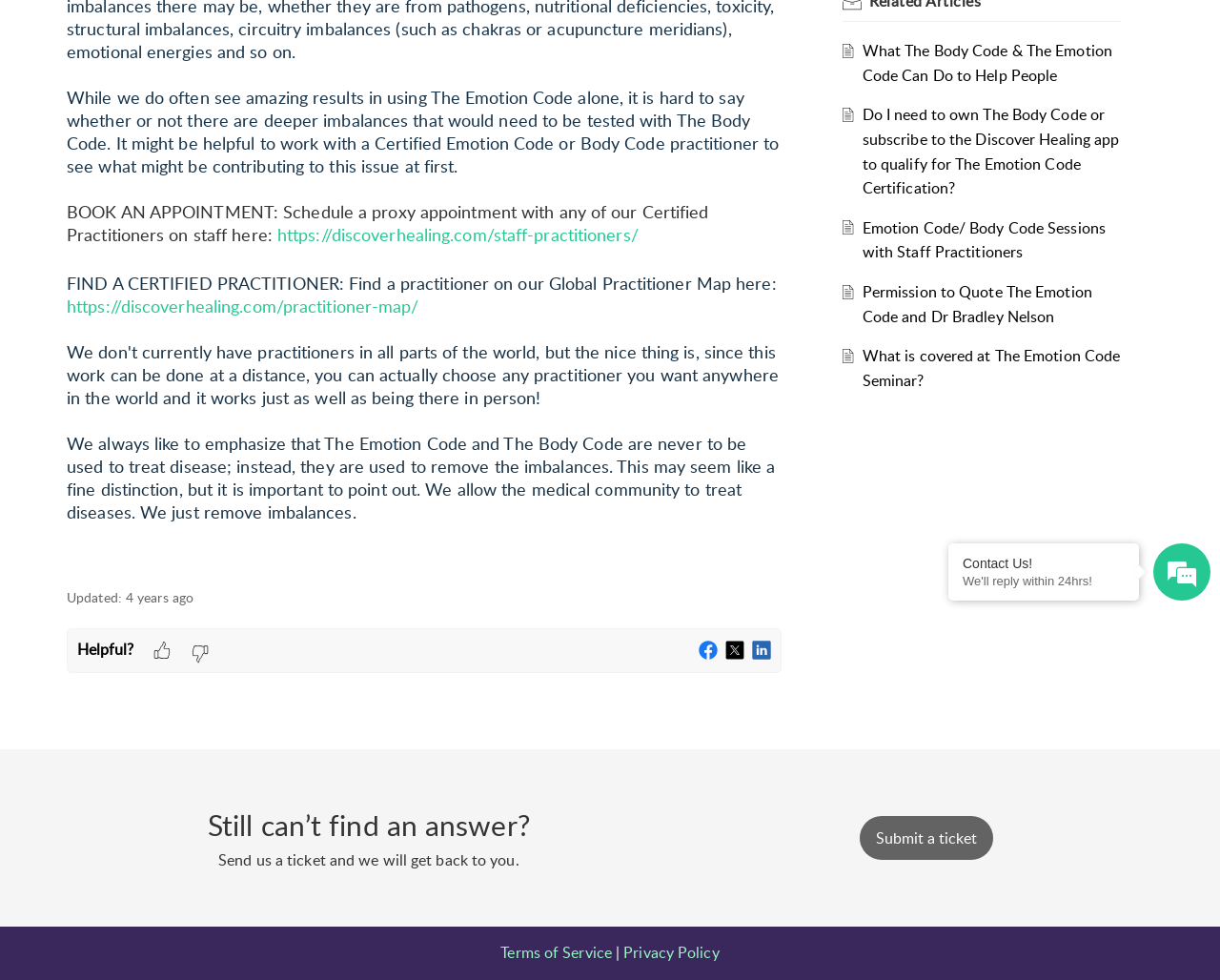Please determine the bounding box coordinates, formatted as (top-left x, top-left y, bottom-right x, bottom-right y), with all values as floating point numbers between 0 and 1. Identify the bounding box of the region described as: title="LinkedIn"

[0.617, 0.652, 0.632, 0.674]